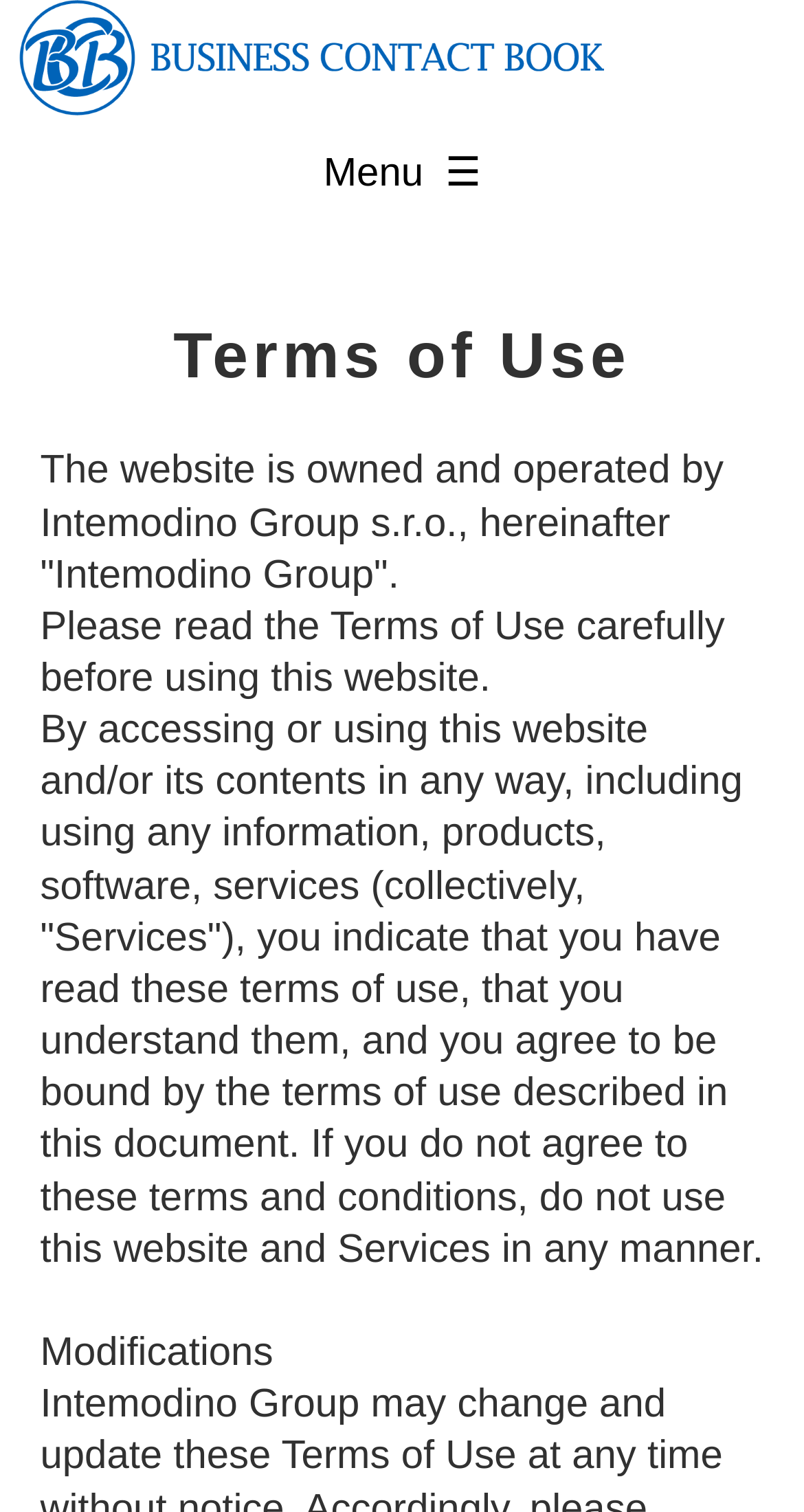Analyze the image and give a detailed response to the question:
What is the section below 'Terms of Use' about?

I found this answer by reading the StaticText elements below the 'Terms of Use' heading, which talk about using the website and its services, and the terms of use that apply.